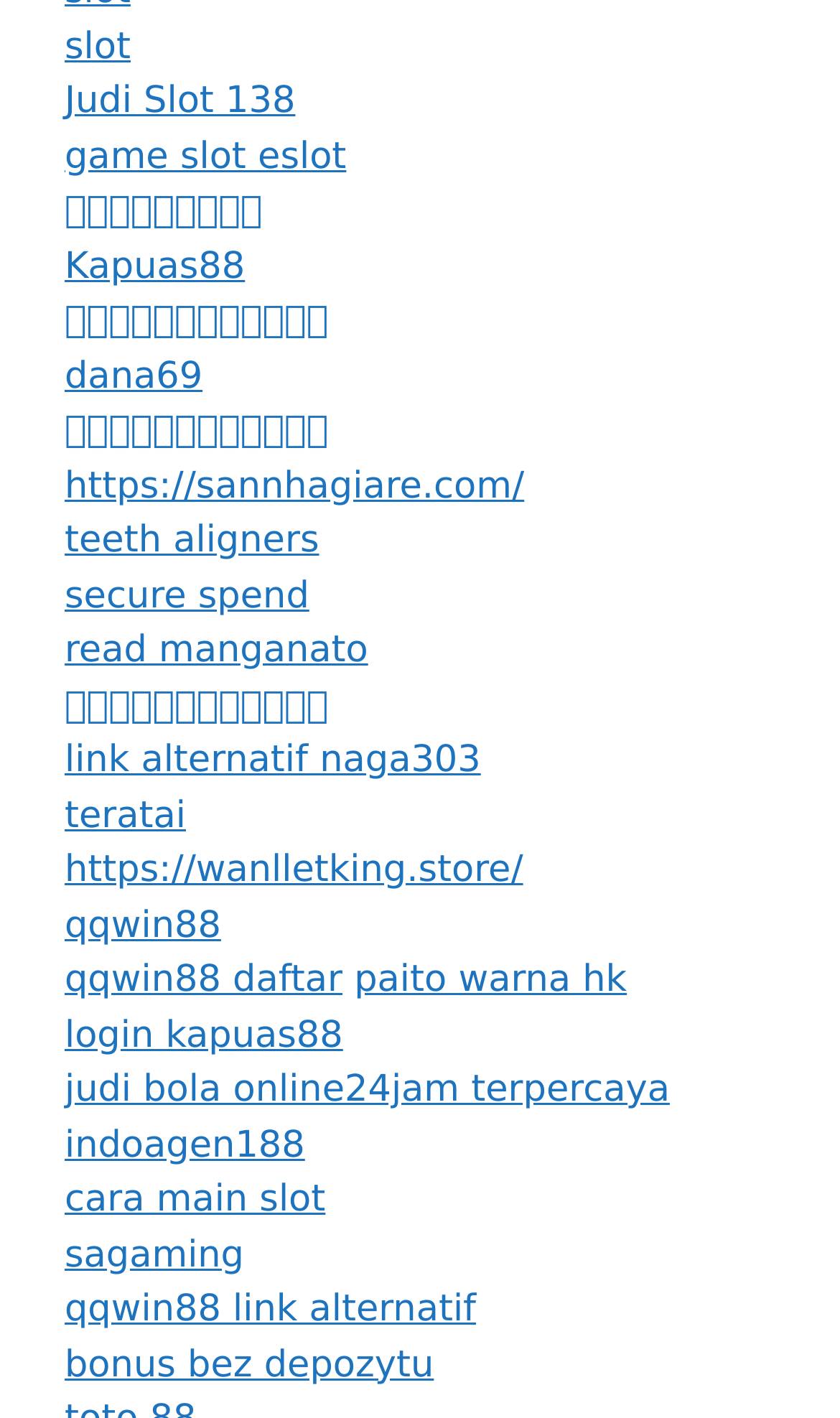Respond to the question with just a single word or phrase: 
What is the text of the first link?

Judi Slot 138